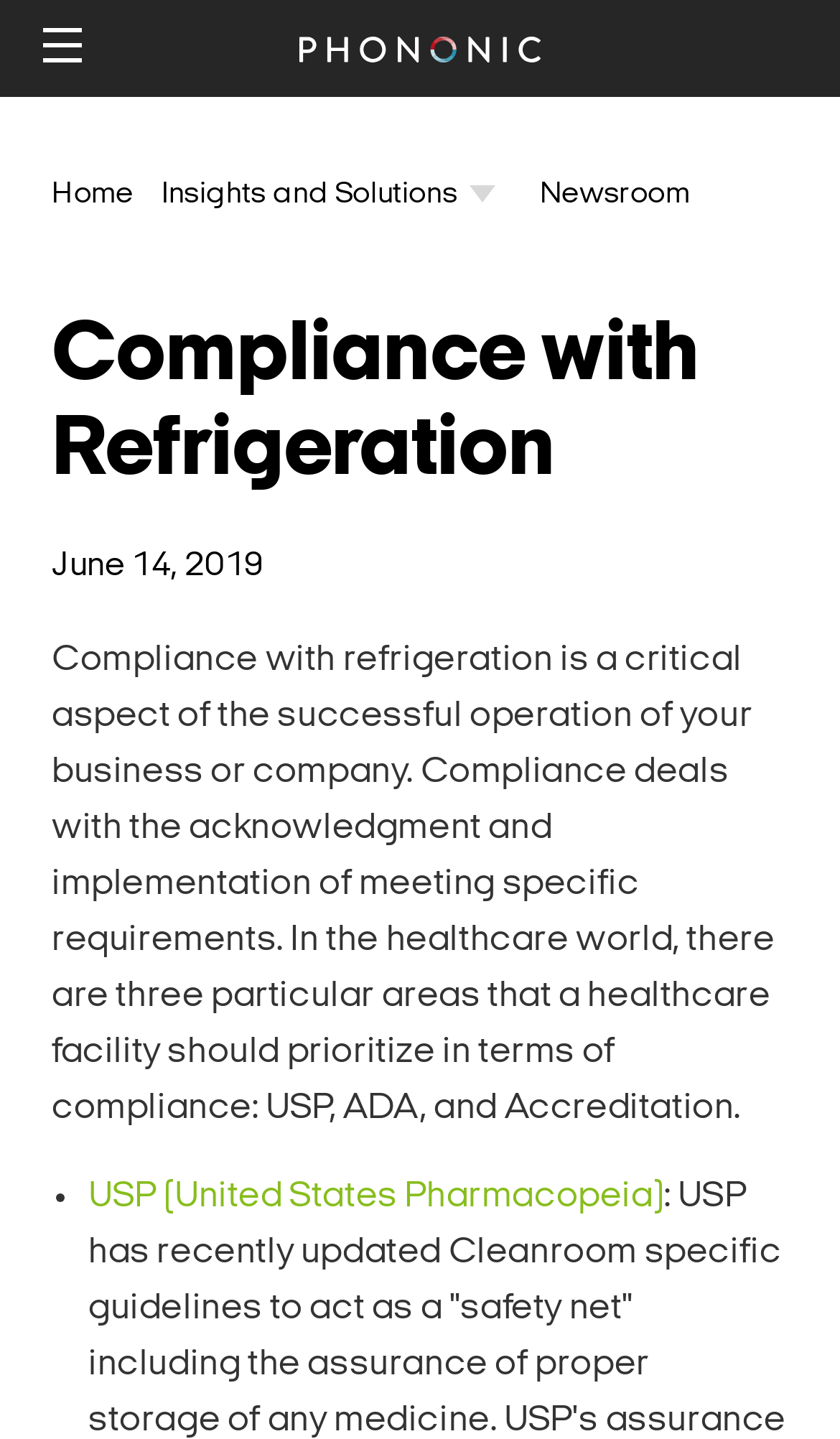Provide a short, one-word or phrase answer to the question below:
What are the three areas of compliance in healthcare?

USP, ADA, and Accreditation